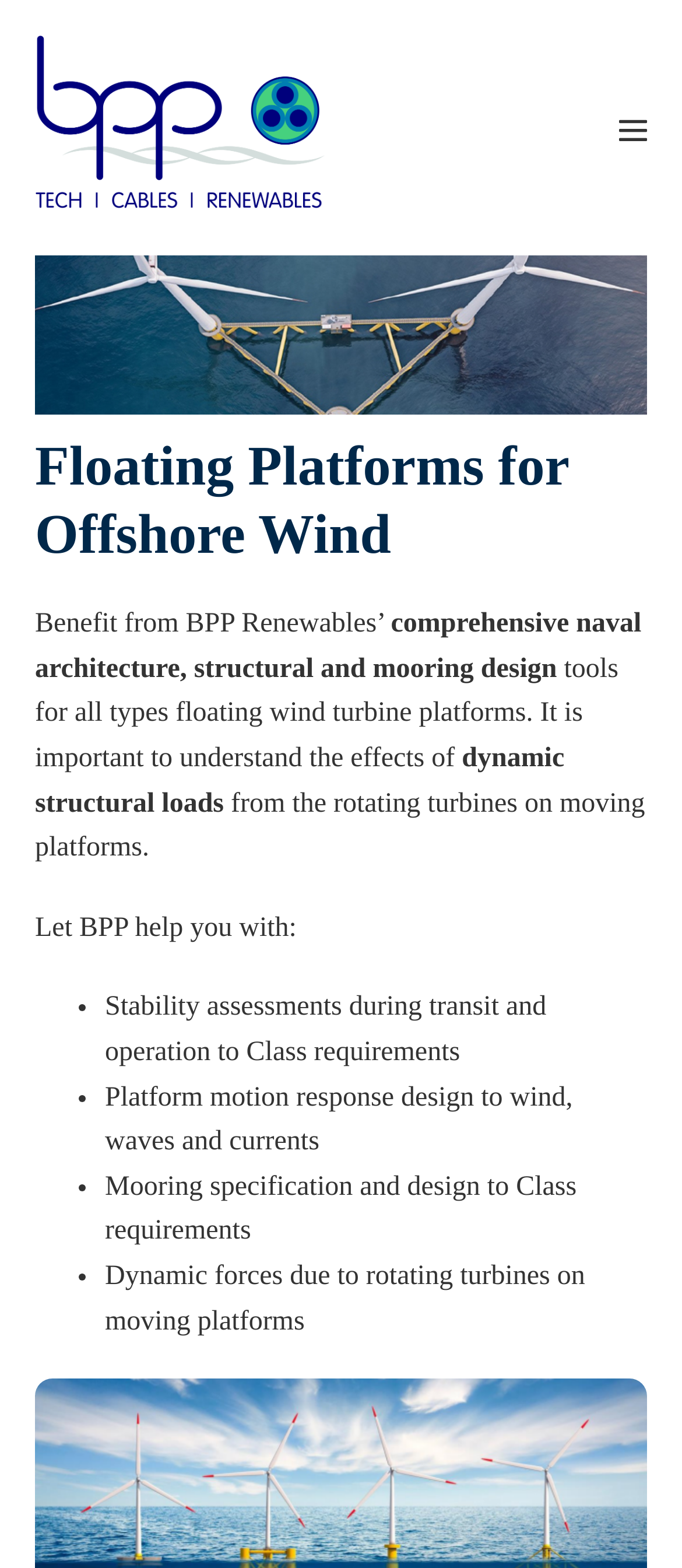Bounding box coordinates are specified in the format (top-left x, top-left y, bottom-right x, bottom-right y). All values are floating point numbers bounded between 0 and 1. Please provide the bounding box coordinate of the region this sentence describes: alt="BPP Renewables" title="BPP Renewables"

[0.051, 0.067, 0.477, 0.086]